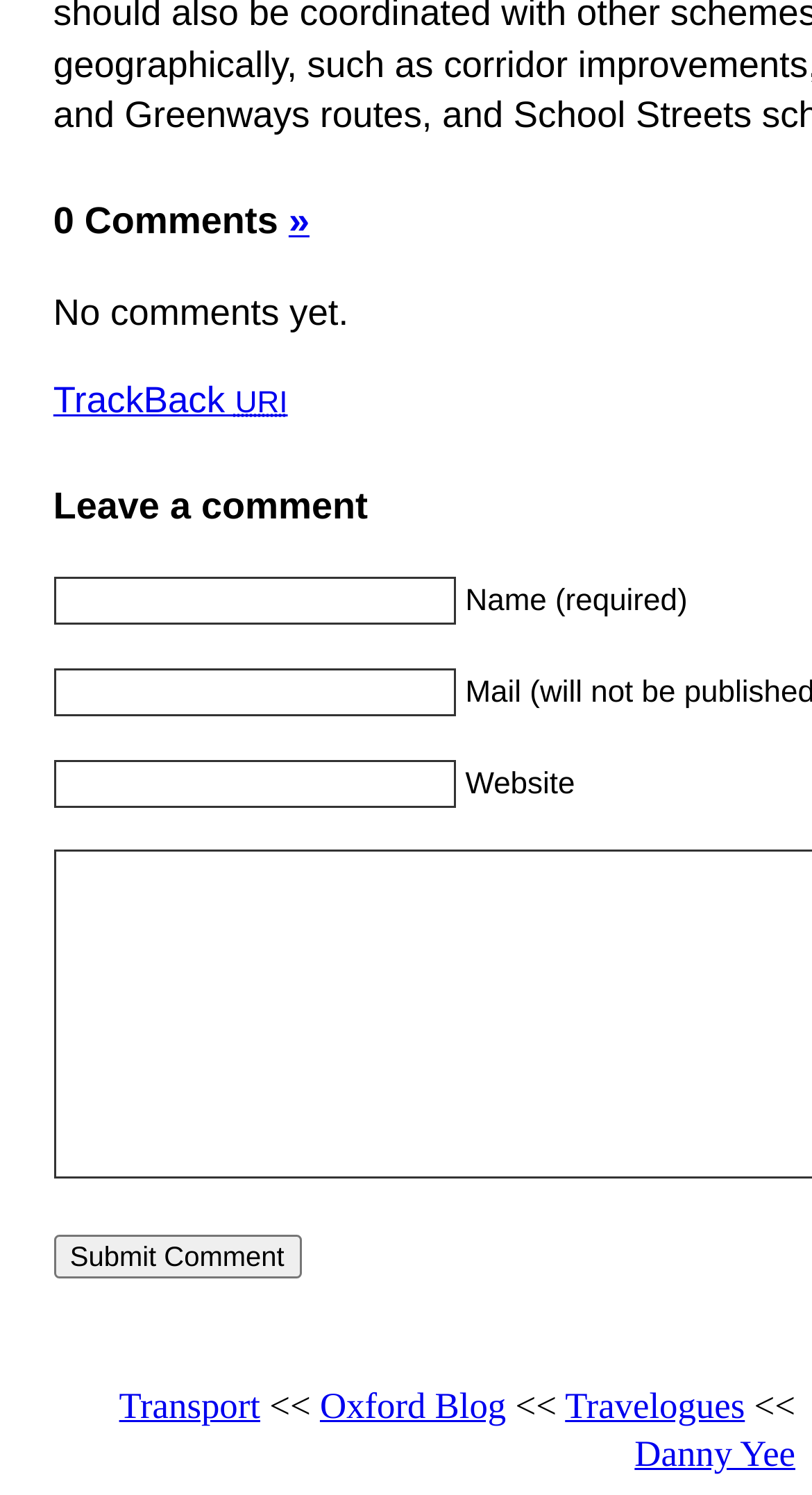Pinpoint the bounding box coordinates for the area that should be clicked to perform the following instruction: "Visit the 'Transport' page".

[0.147, 0.926, 0.32, 0.954]